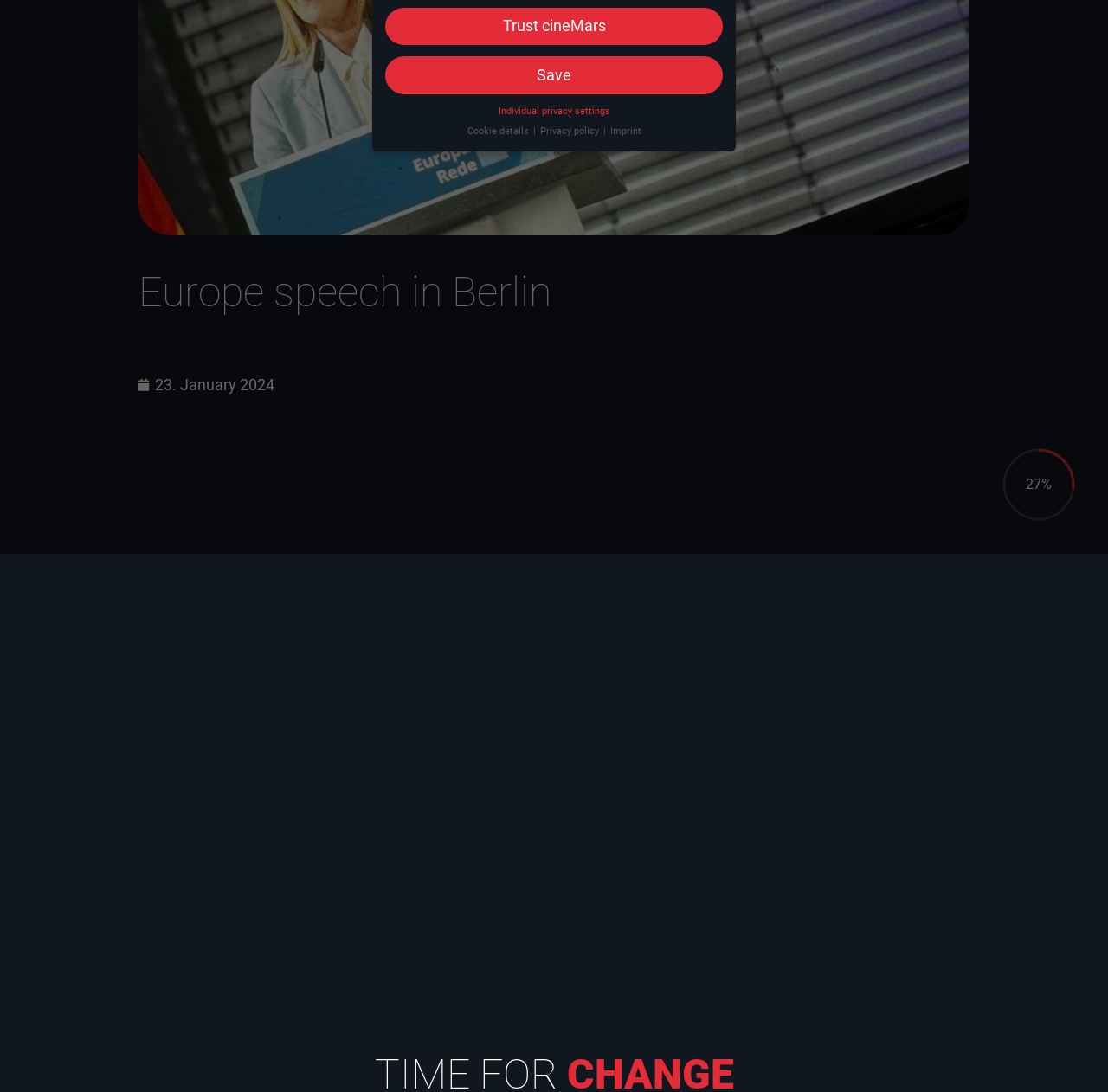Determine the bounding box coordinates of the UI element described by: "Individual privacy settings".

[0.45, 0.097, 0.55, 0.107]